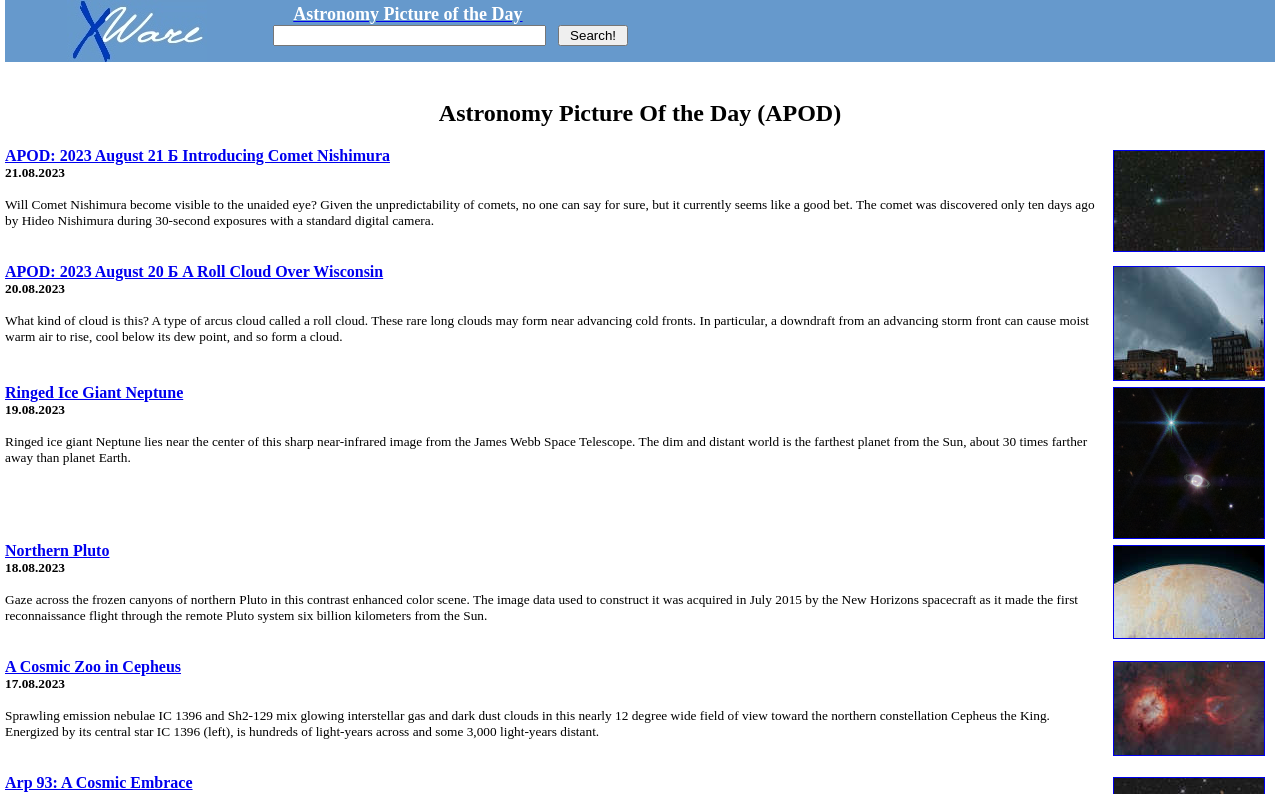What is the name of the website?
Using the image provided, answer with just one word or phrase.

XWare APOD